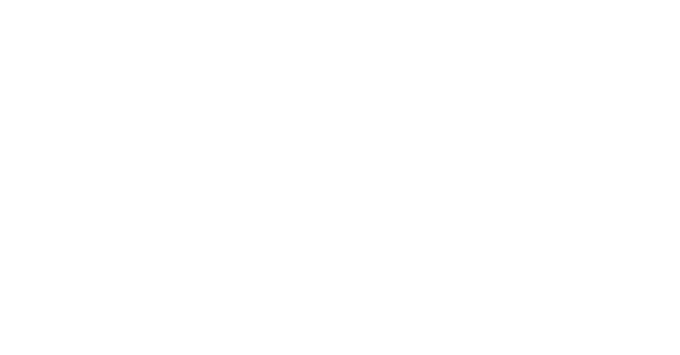Illustrate the scene in the image with a detailed description.

The image titled "Hard Work vs. Laziness" visually represents the contrasting attitudes towards work and effort. It likely employs graphics or illustrations to depict the themes of diligence and idleness, possibly emphasizing the benefits of hard work in achieving success compared to the drawbacks of laziness. This duality is a common topic in discussions about personal development and motivation, often serving as an encouragement to adopt a hardworking mindset. The image is part of a carousel or slideshow format, inviting viewers to engage with various leadership insights or motivational themes.